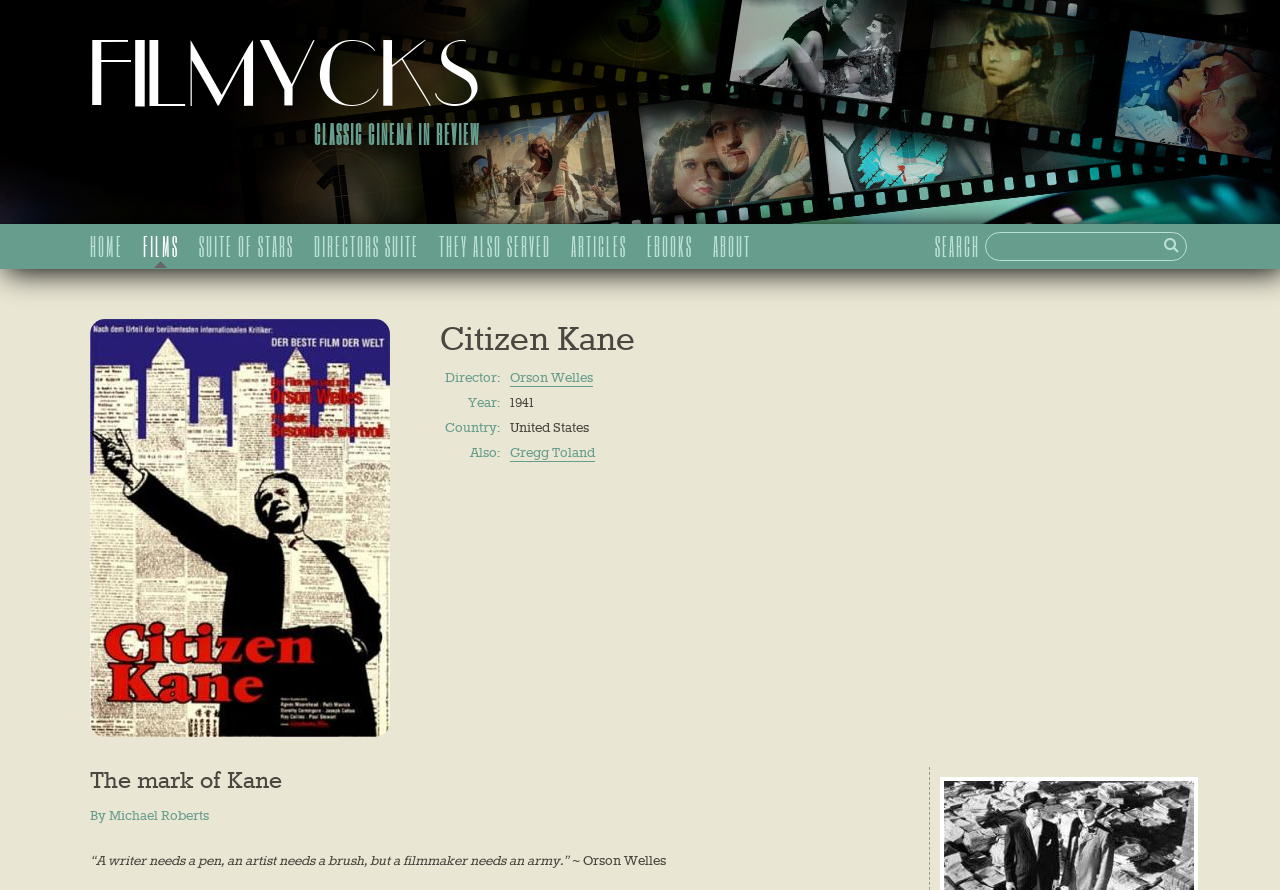Offer a detailed account of what is visible on the webpage.

This webpage is a film review of Citizen Kane by Michael Roberts. At the top, there is a navigation menu with 8 links: FILMYCKS CLASSIC CINEMA IN REVIEW, HOME, FILMS, SUITE OF STARS, DIRECTORS SUITE, THEY ALSO SERVED, ARTICLES, and EBOOKS, followed by a search bar with a textbox and a button labeled "L". 

Below the navigation menu, there is an image of Orson Welles, likely a promotional poster for the film Citizen Kane. To the right of the image, there are several headings and text blocks providing information about the film, including the title "Citizen Kane", the director "Orson Welles", the year "1941", the country "United States", and a note about the cinematographer "Gregg Toland". 

Further down the page, there is a heading "The mark of Kane" followed by a subheading "By Michael Roberts", indicating the title and author of the review. Below this, there is a quote from Orson Welles, "“A writer needs a pen, an artist needs a brush, but a filmmaker needs an army.”", attributed to him.